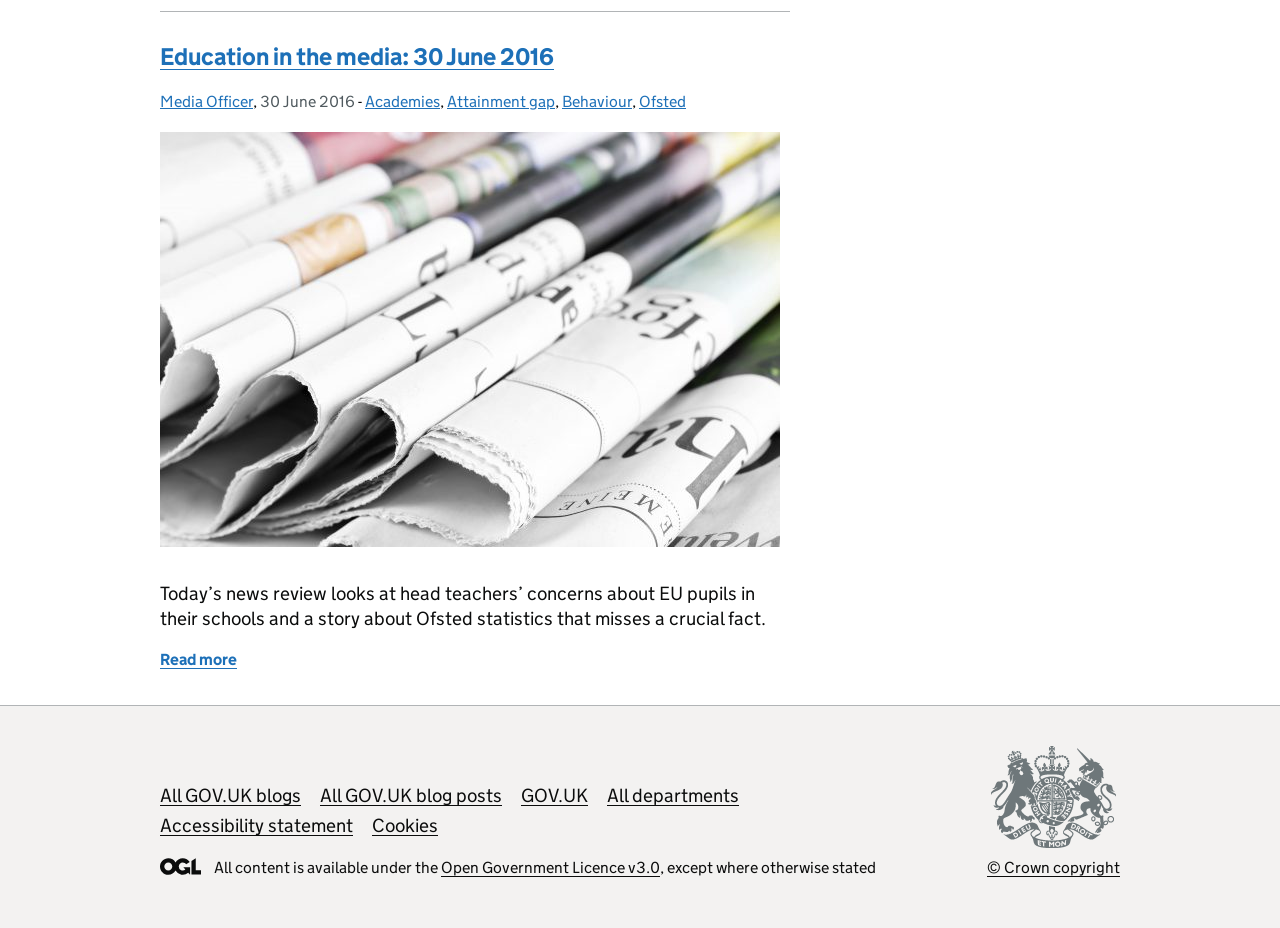Provide a brief response to the question using a single word or phrase: 
What is the purpose of the image?

Representing what has been in the news today